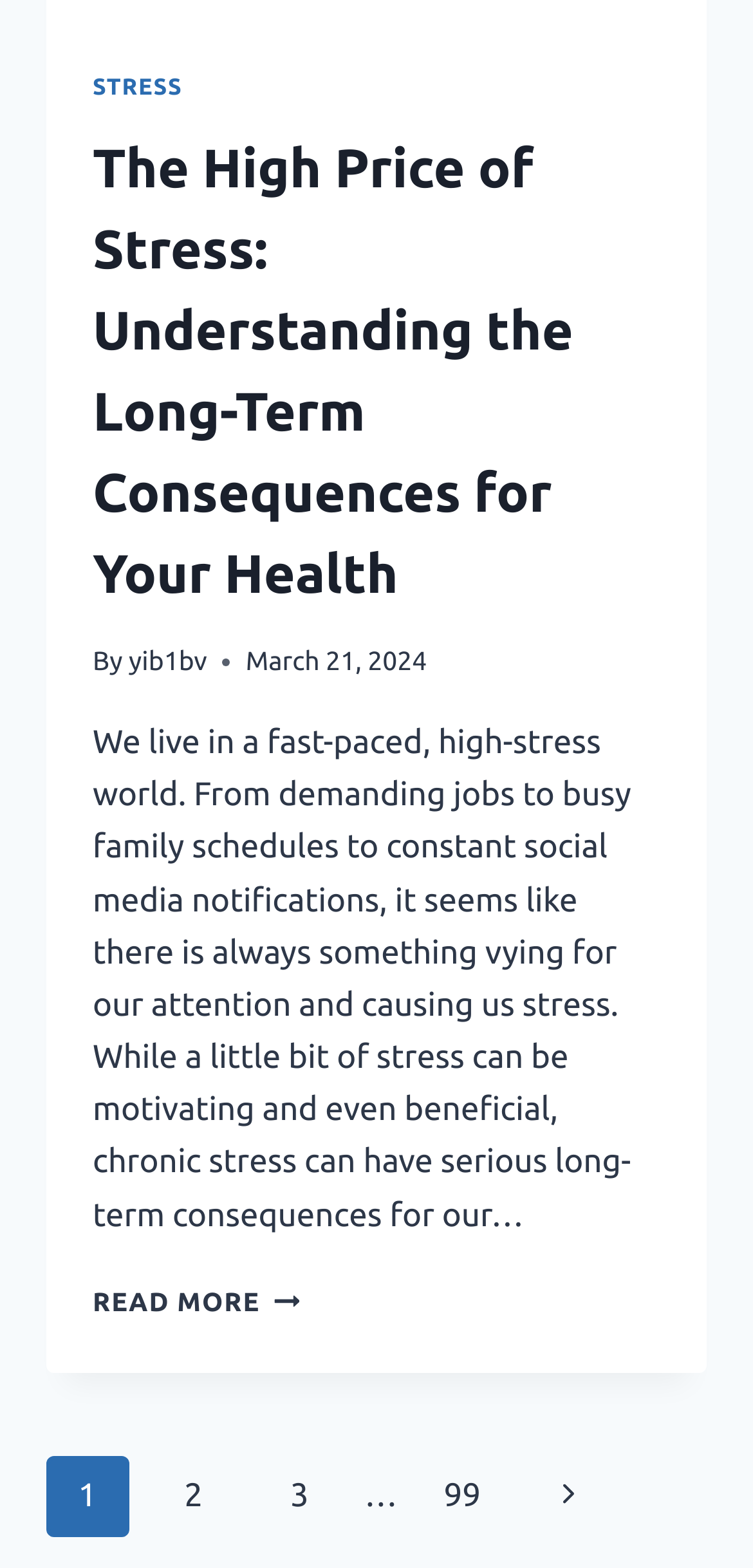Can you specify the bounding box coordinates for the region that should be clicked to fulfill this instruction: "Go to page 2".

[0.202, 0.928, 0.311, 0.98]